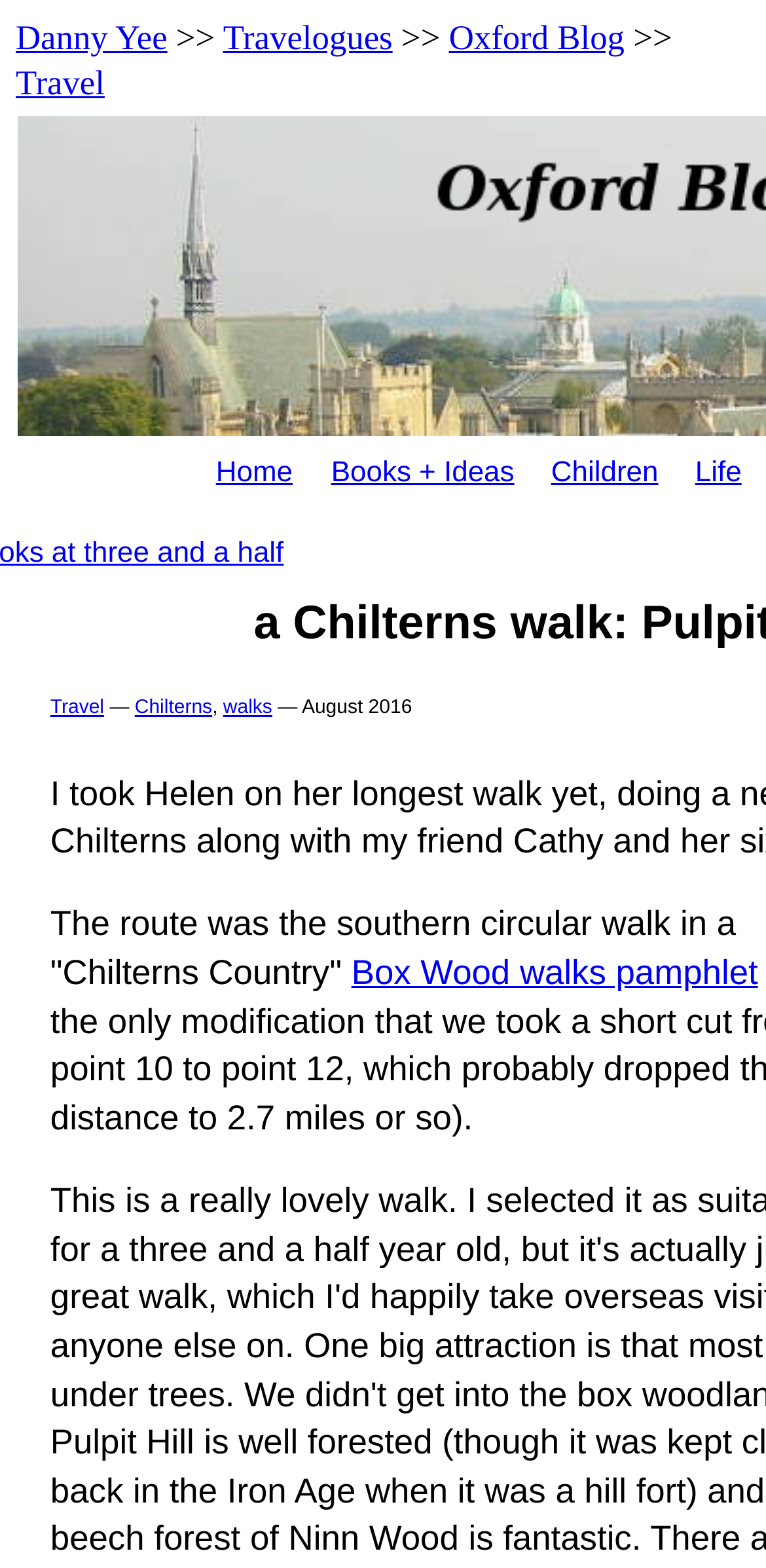Predict the bounding box of the UI element based on this description: "Oxford Blog".

[0.586, 0.011, 0.815, 0.036]